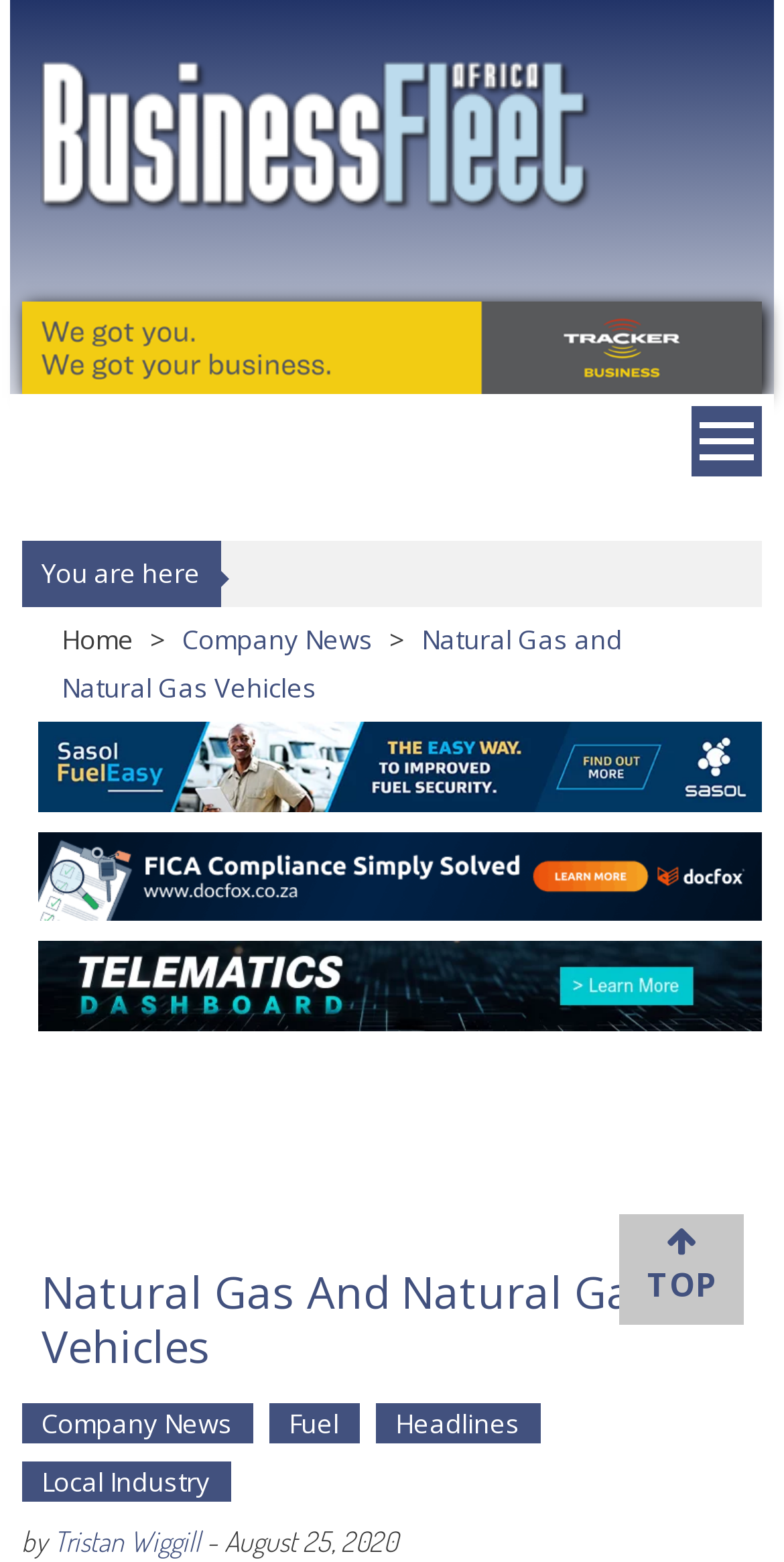Specify the bounding box coordinates of the area to click in order to follow the given instruction: "Read the article about 'Natural Gas And Natural Gas Vehicles'."

[0.027, 0.81, 0.973, 0.878]